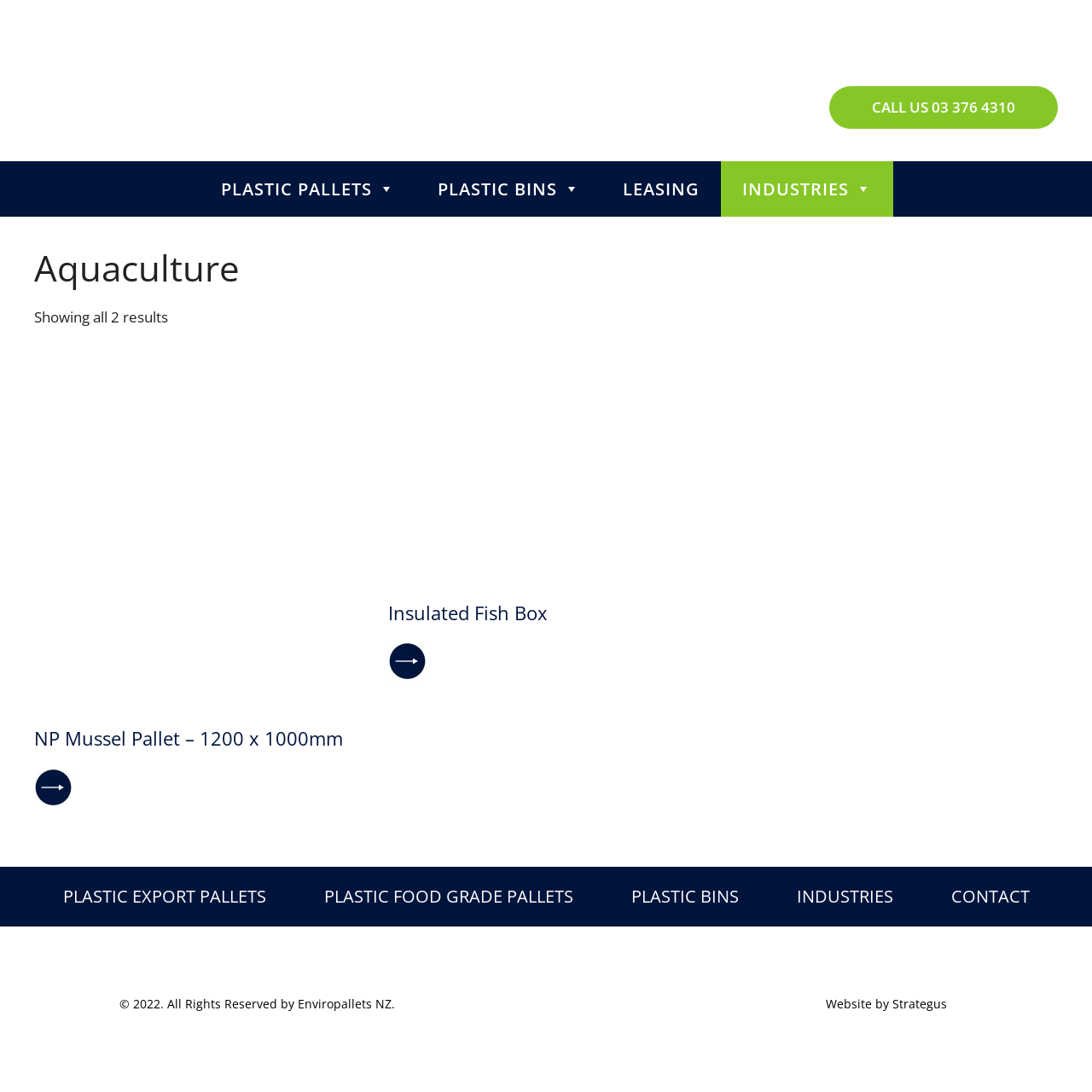Provide a brief response using a word or short phrase to this question:
What is the theme of the products on this page?

Aquaculture